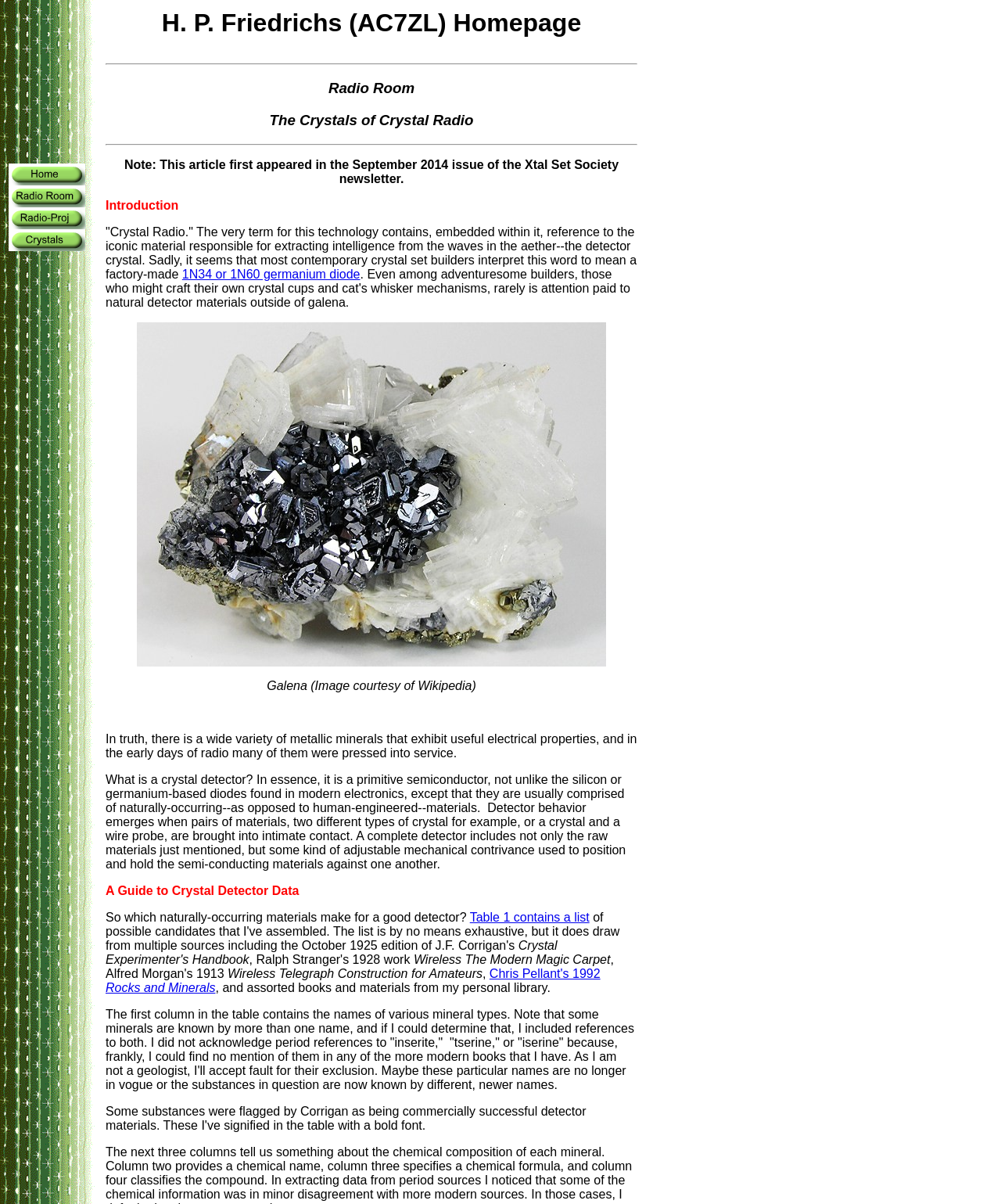Using the provided element description: "Table 1 contains a list", determine the bounding box coordinates of the corresponding UI element in the screenshot.

[0.469, 0.756, 0.589, 0.767]